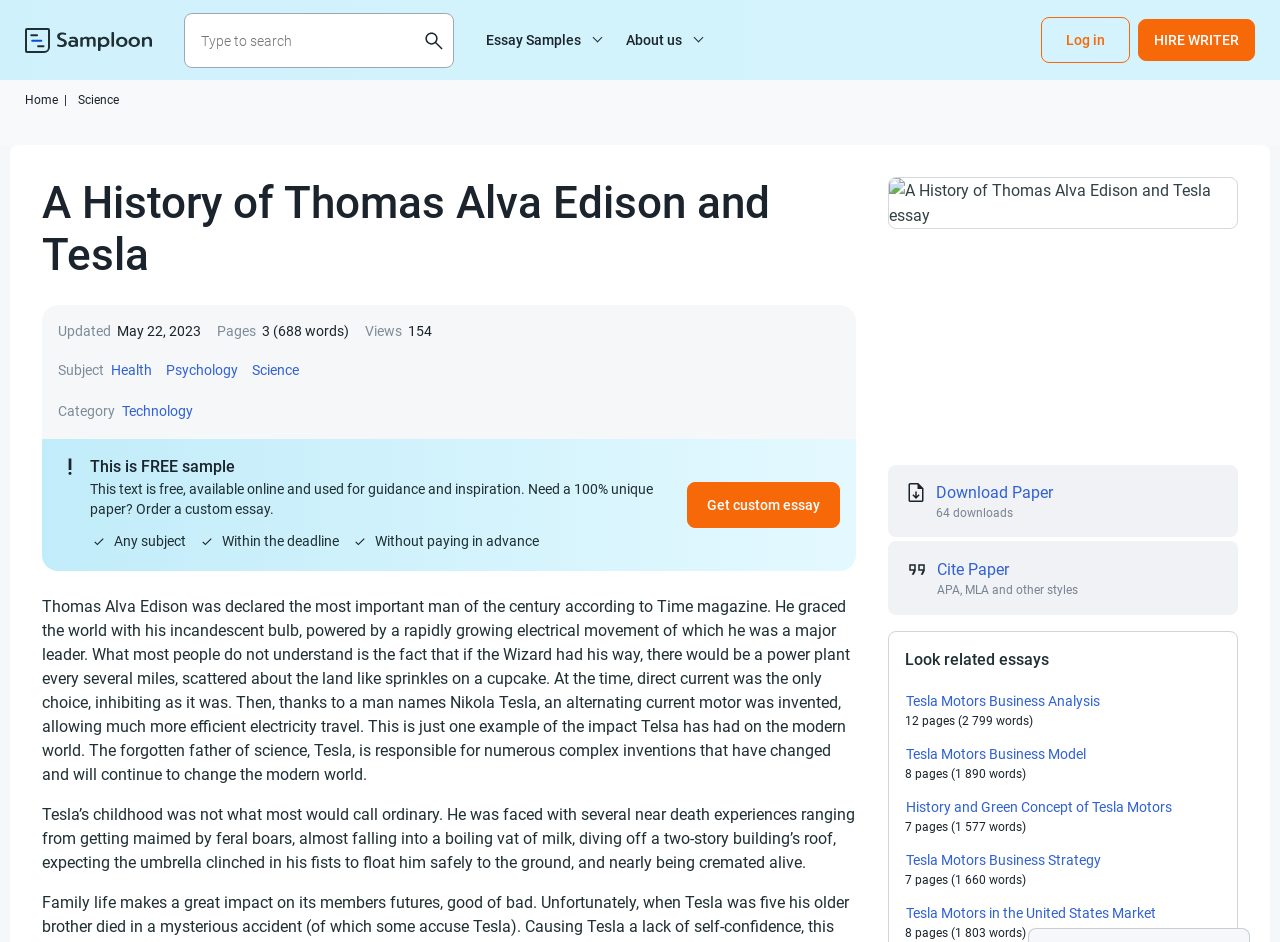How many pages is the essay 'Tesla Motors Business Analysis'?
Offer a detailed and exhaustive answer to the question.

The answer can be found in the 'Look related essays' section, where it lists 'Tesla Motors Business Analysis' with a description of '12 pages (2 799 words)'.